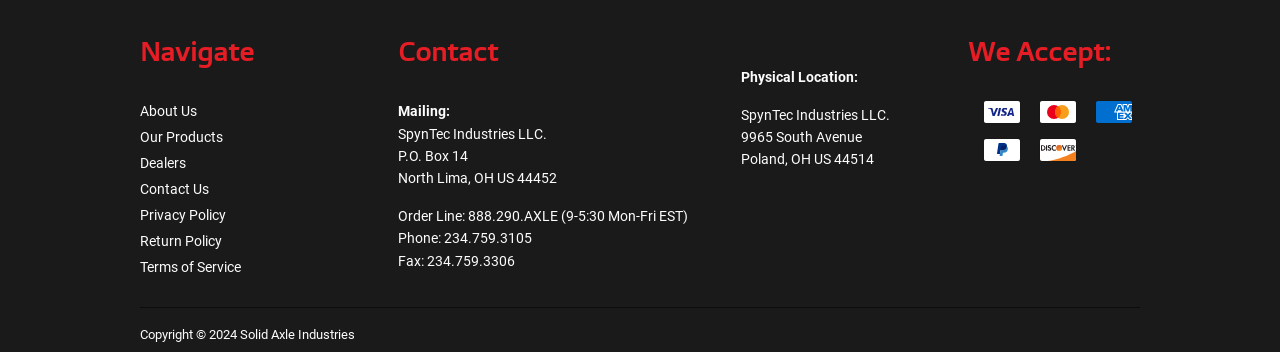What is the company name?
Can you give a detailed and elaborate answer to the question?

I found the company name by looking at the contact information section, where it is mentioned as 'Mailing: SpynTec Industries LLC.' and also as 'Physical Location: SpynTec Industries LLC.'.